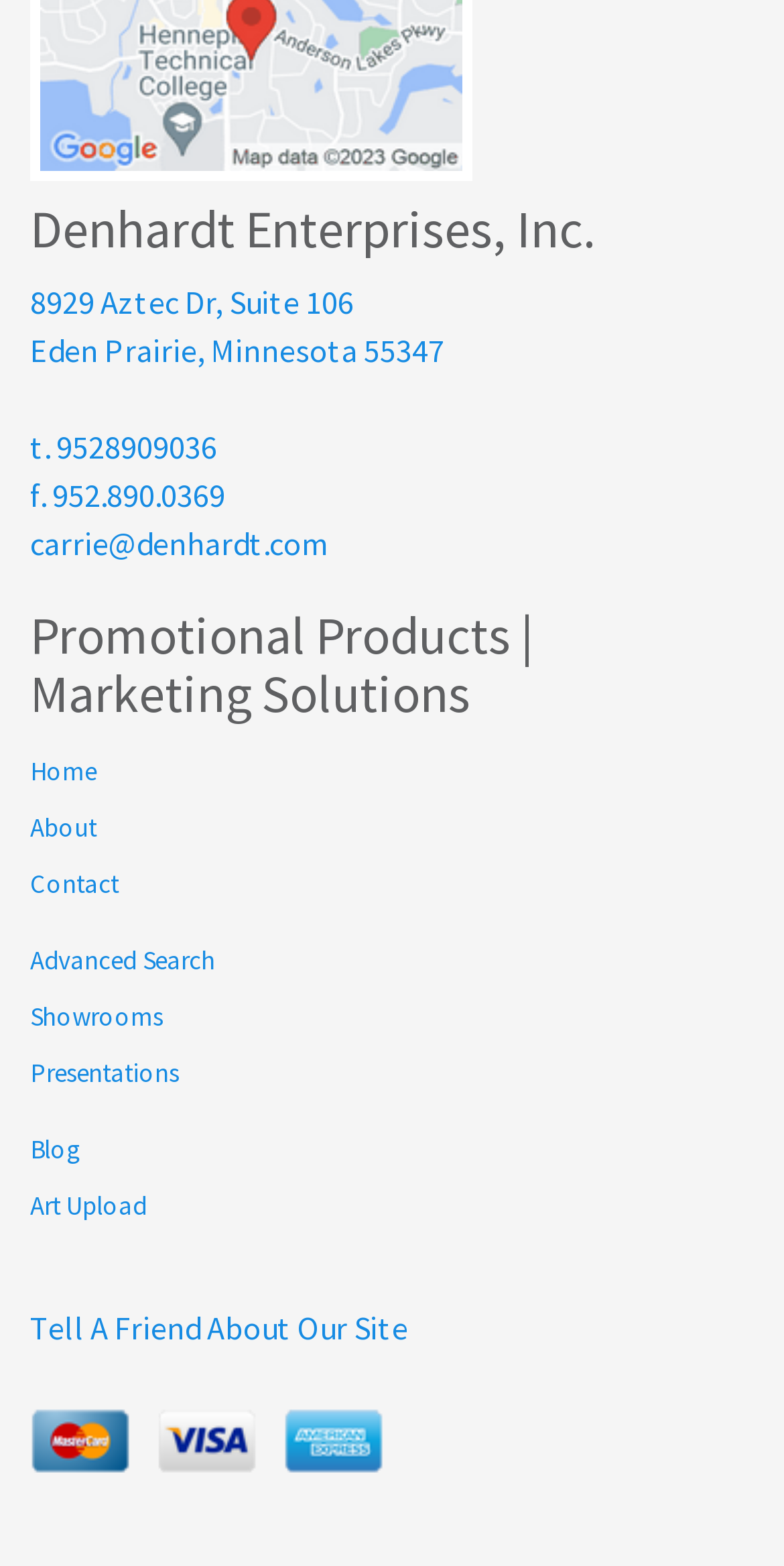What types of payment are accepted?
Give a detailed explanation using the information visible in the image.

The types of payment accepted are obtained from the image elements at the bottom of the webpage, which display the logos of Master Card, Visa, and American Express.